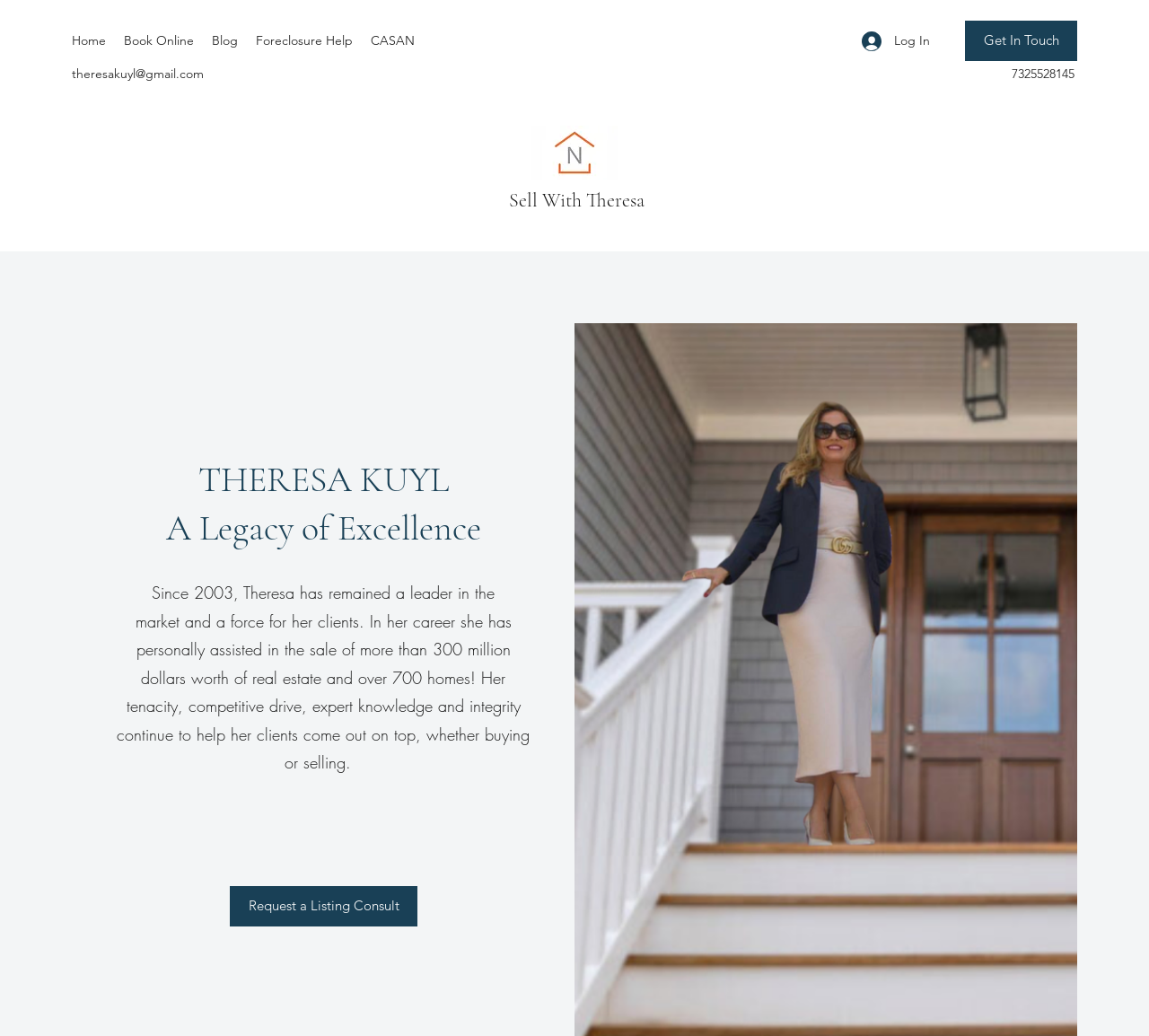Respond with a single word or phrase for the following question: 
What is the name of the image on the webpage?

nexthome-1.jpg